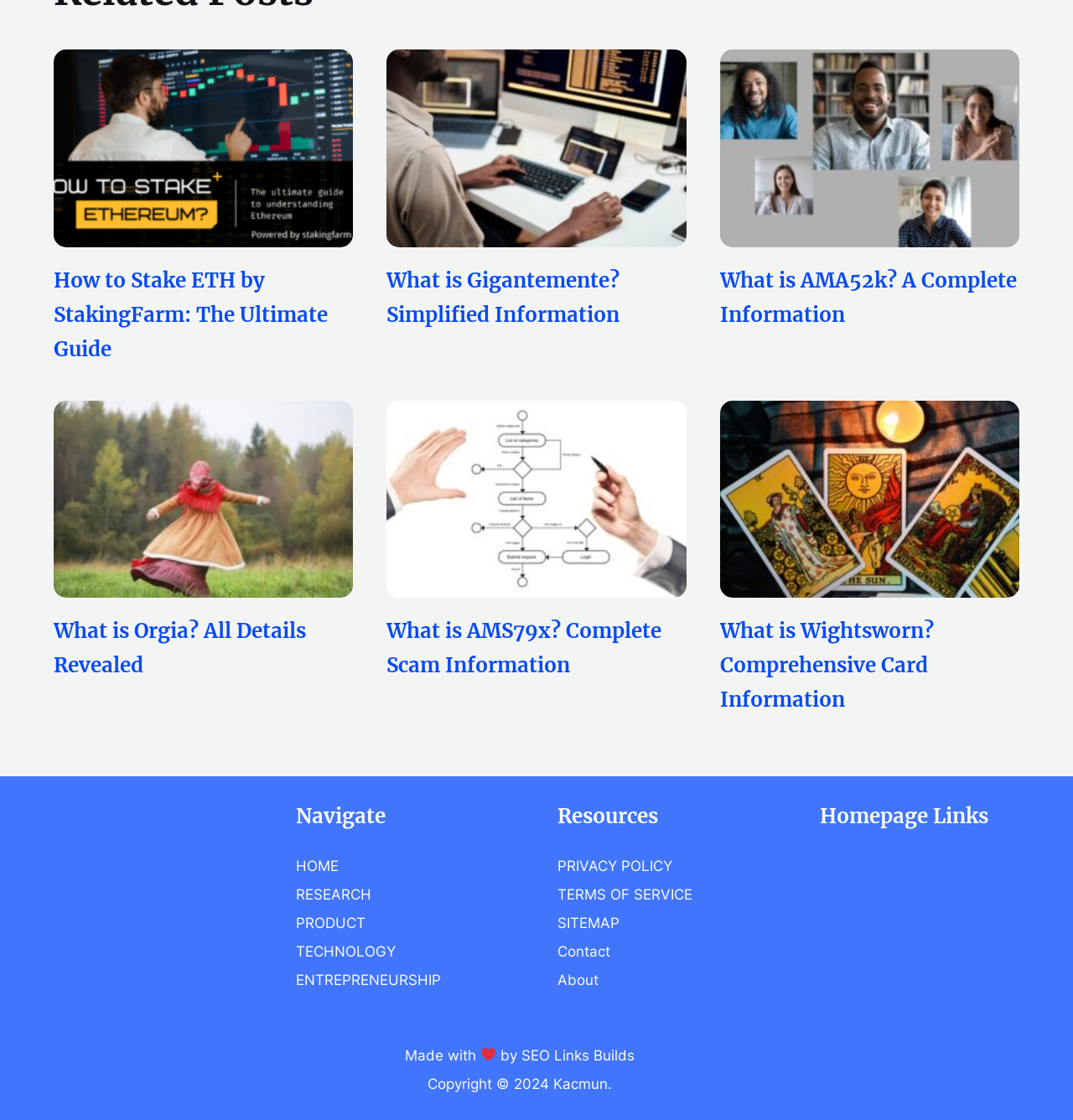Locate the bounding box coordinates of the clickable region to complete the following instruction: "View the PRIVACY POLICY."

[0.52, 0.766, 0.627, 0.78]